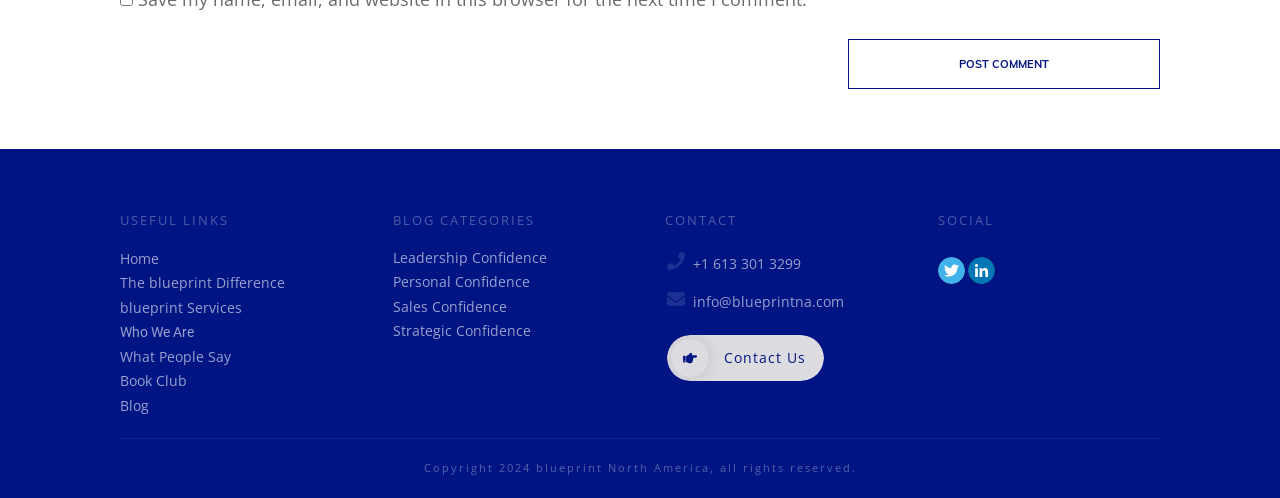What is the phone number provided in the CONTACT section?
Using the visual information, answer the question in a single word or phrase.

+1 613 301 3299